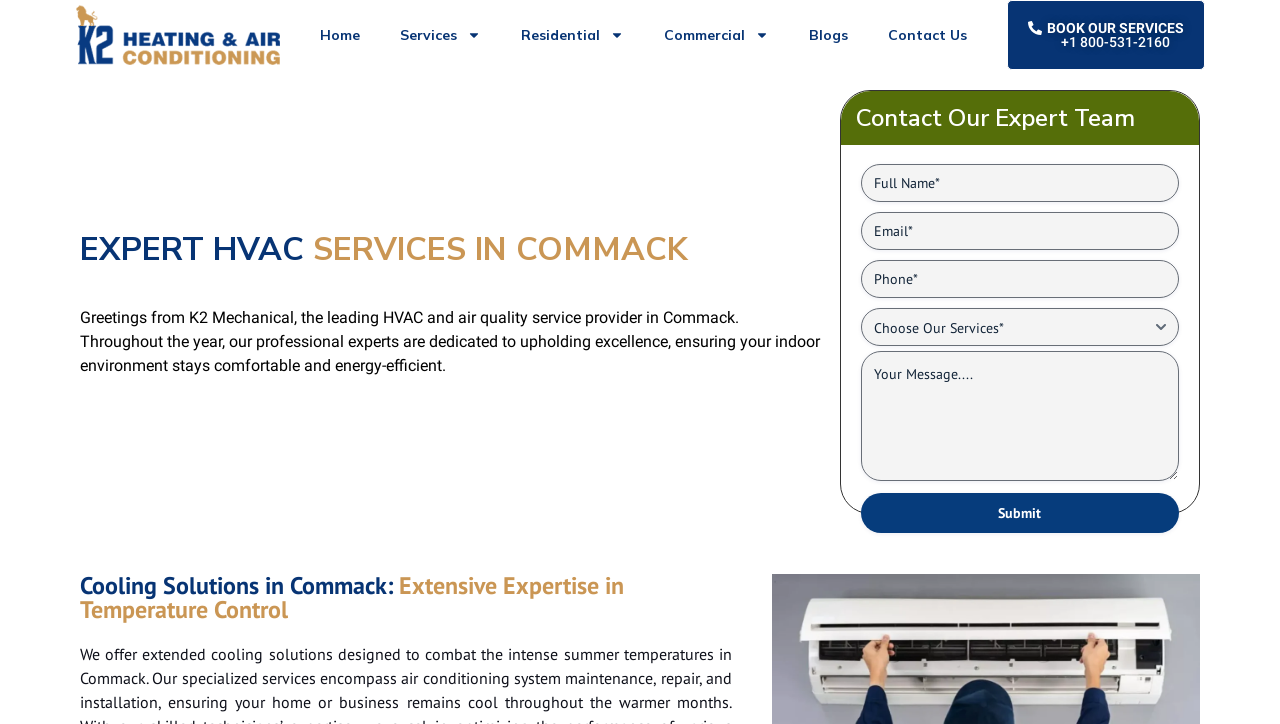Identify the bounding box coordinates of the area you need to click to perform the following instruction: "Choose a service from the dropdown menu".

[0.673, 0.426, 0.921, 0.478]